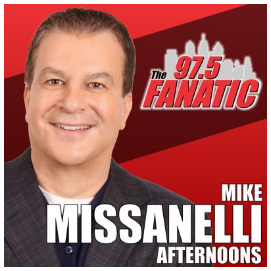What is the time slot of Mike Missanelli's show?
Using the visual information, reply with a single word or short phrase.

AFTERNOONS